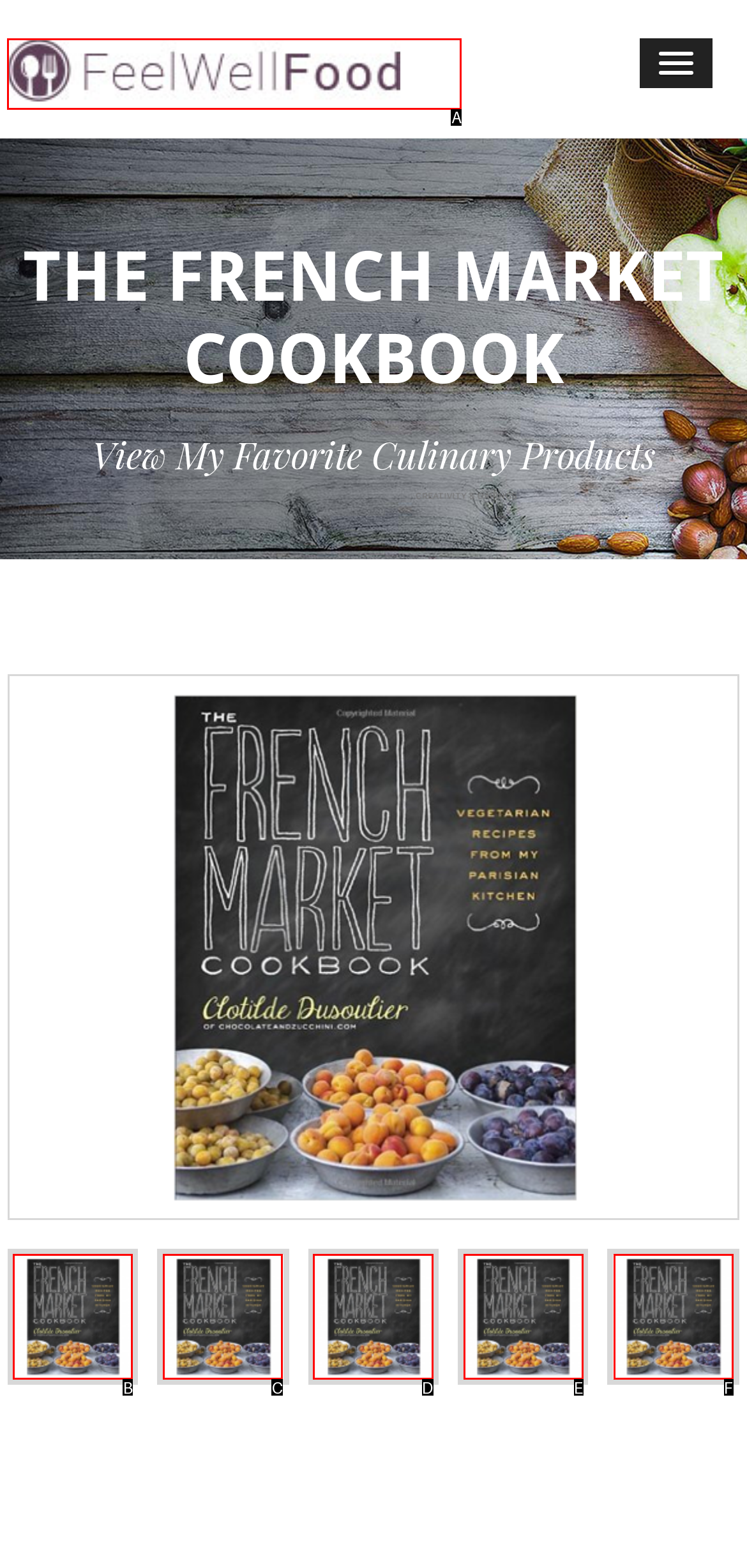Find the HTML element that corresponds to the description: alt="RD Grocery". Indicate your selection by the letter of the appropriate option.

A